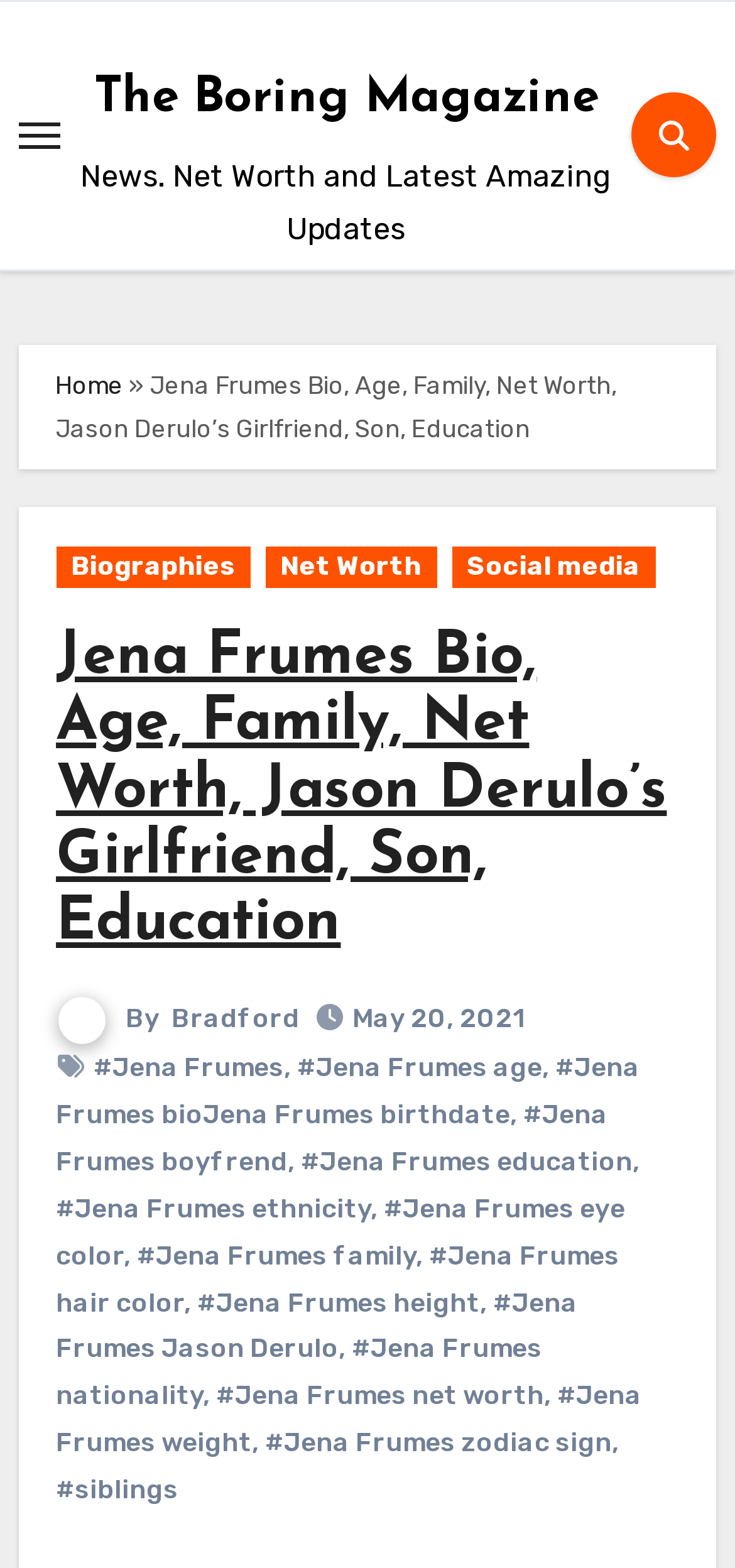What is the name of the person described on this webpage?
Refer to the screenshot and deliver a thorough answer to the question presented.

The webpage's title and heading elements indicate that the webpage is about Jena Frumes, an American model and social media star.